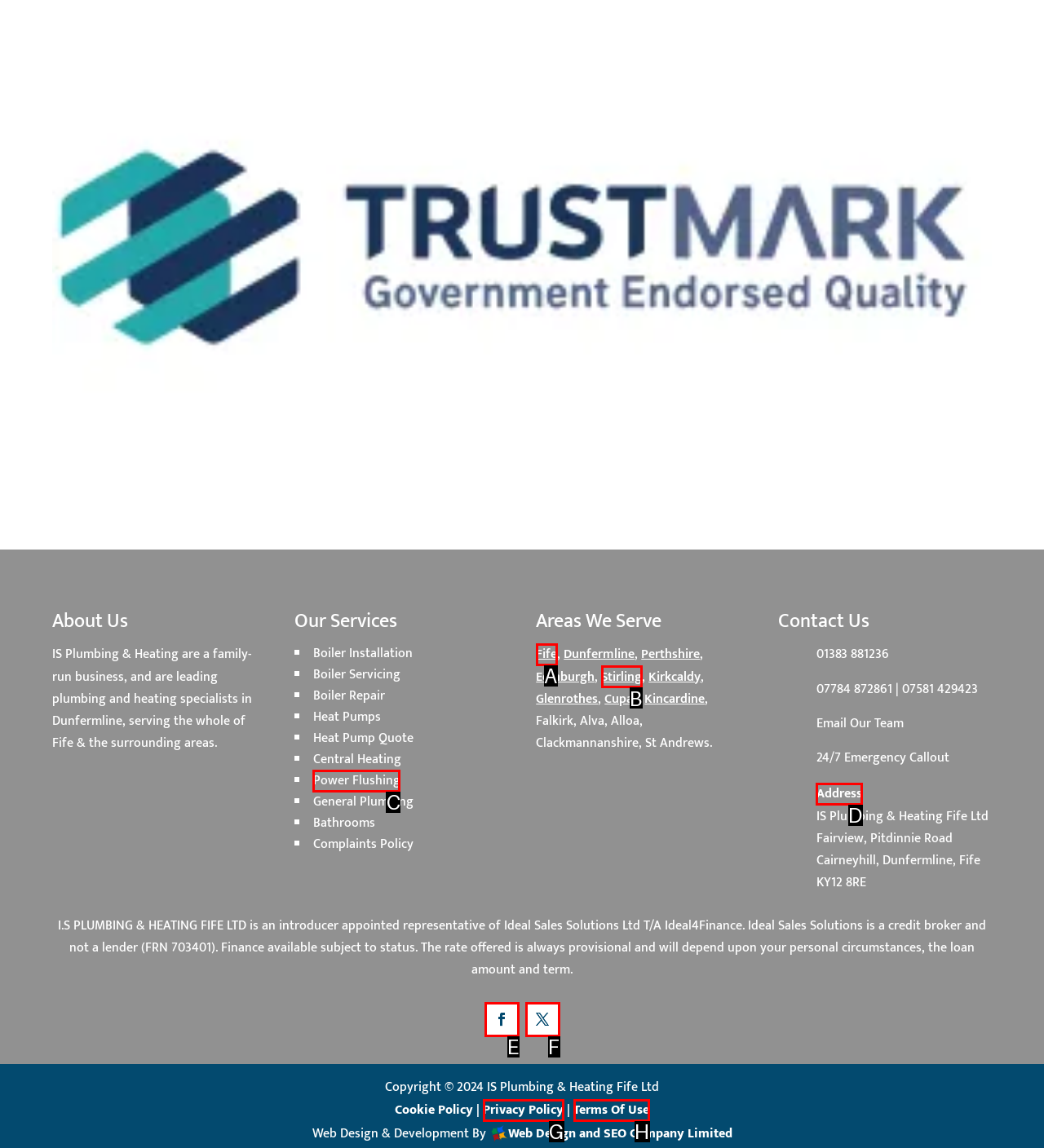Given the instruction: View the address of IS Plumbing & Heating Fife Ltd, which HTML element should you click on?
Answer with the letter that corresponds to the correct option from the choices available.

D